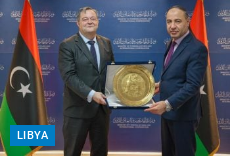Provide a thorough description of the image presented.

In this image, two officials are seen exchanging a ceremonial plaque, symbolizing recognition and cooperation. The individual on the left is dressed in a black suit, offering a golden medallion-like plate to the other man, who is attired in a blue suit and holds the plaque with both hands. Behind them are the flags of Libya, showcasing the country's colors—a blend of red, black, and green. This scene reflects an important diplomatic moment, likely linked to recent bilateral relations or significant meetings related to governance or international partnerships in Libya. A label in the bottom corner identifies the context as ‘LIBYA,’ enhancing the political significance of this exchange.